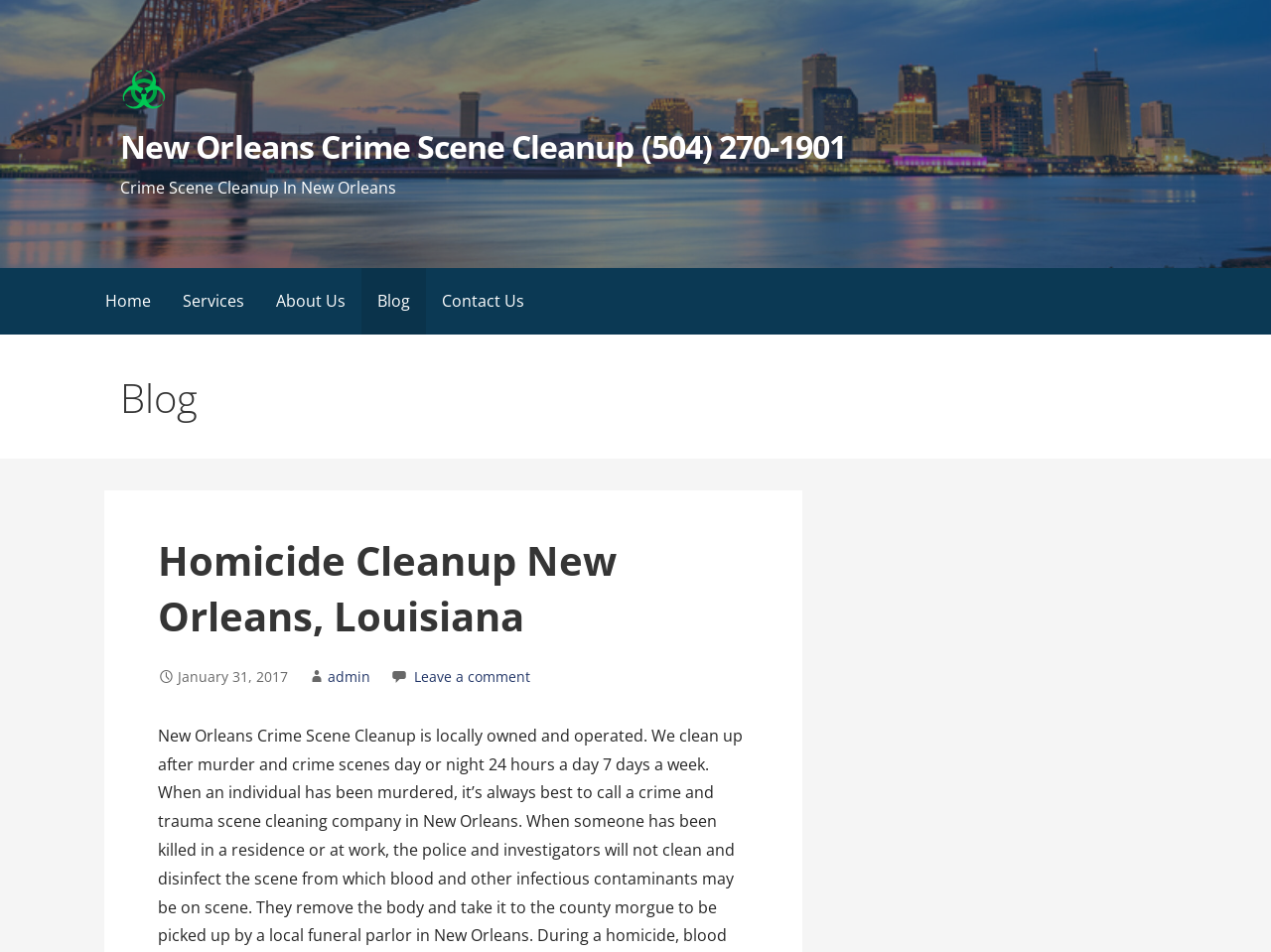Answer the question below using just one word or a short phrase: 
What is the author of the blog post?

admin